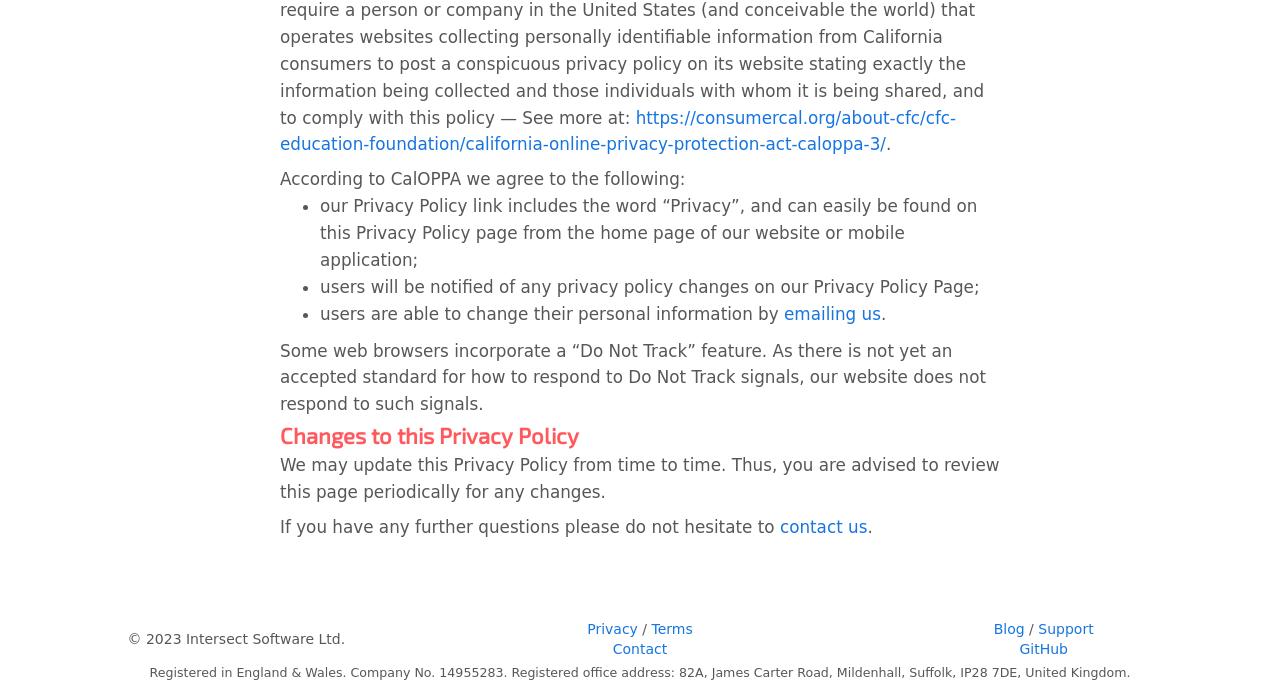Find the bounding box coordinates for the area you need to click to carry out the instruction: "visit California Online Privacy Protection Act page". The coordinates should be four float numbers between 0 and 1, indicated as [left, top, right, bottom].

[0.219, 0.154, 0.747, 0.222]